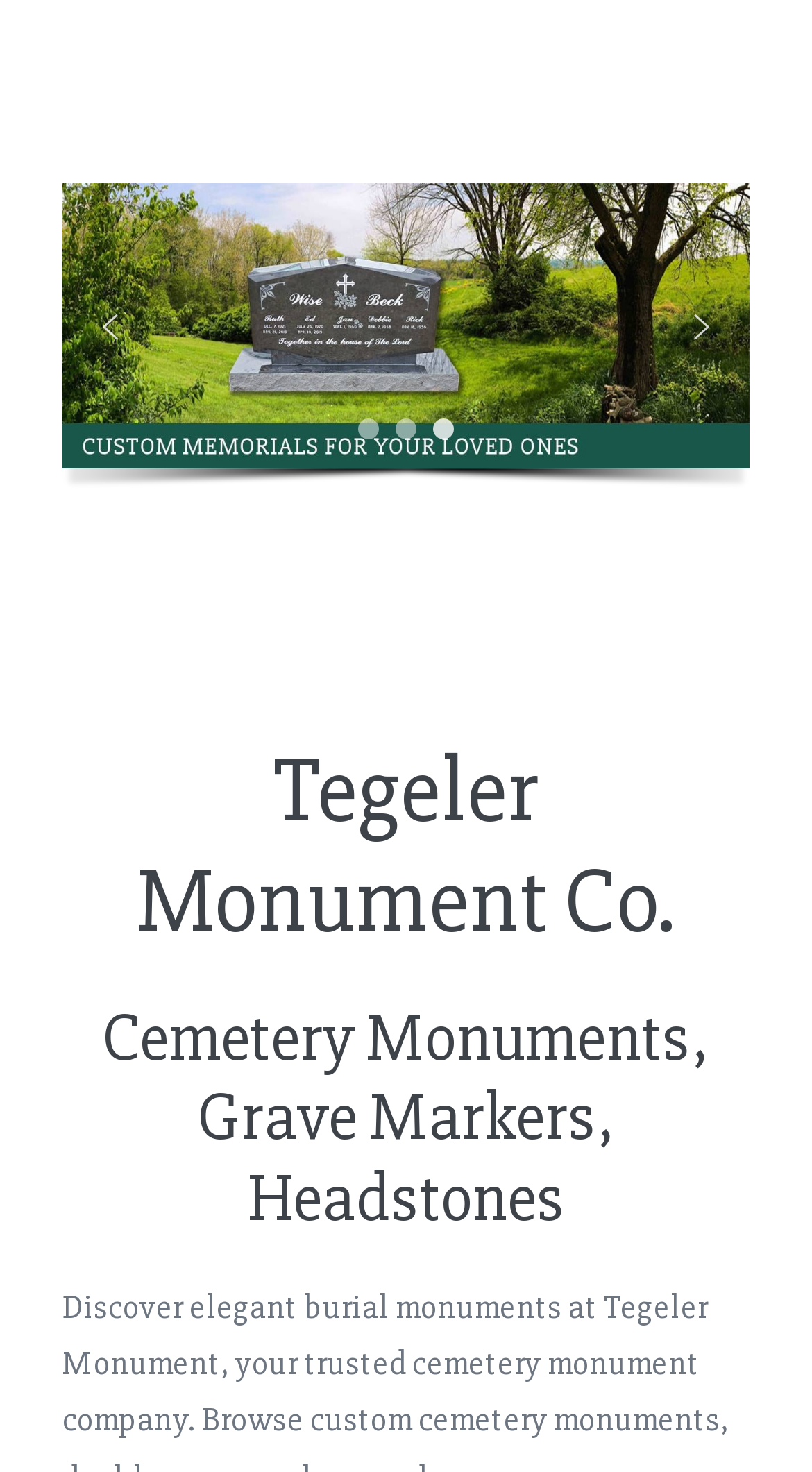Using the provided element description: "aria-label="previous arrow"", determine the bounding box coordinates of the corresponding UI element in the screenshot.

[0.115, 0.21, 0.156, 0.233]